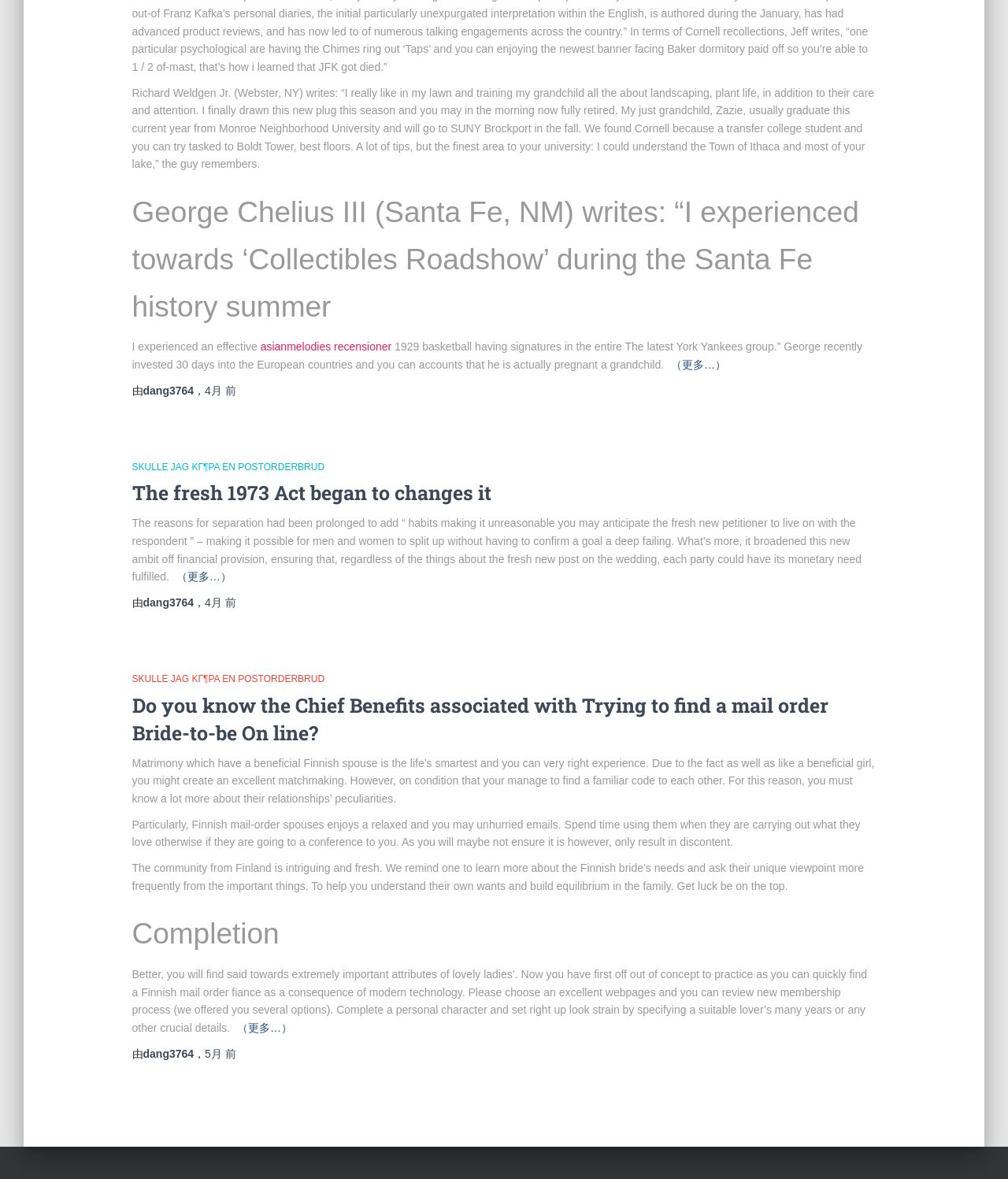Identify the bounding box coordinates for the UI element mentioned here: "4月2024年2月3日 前". Provide the coordinates as four float values between 0 and 1, i.e., [left, top, right, bottom].

[0.203, 0.326, 0.234, 0.337]